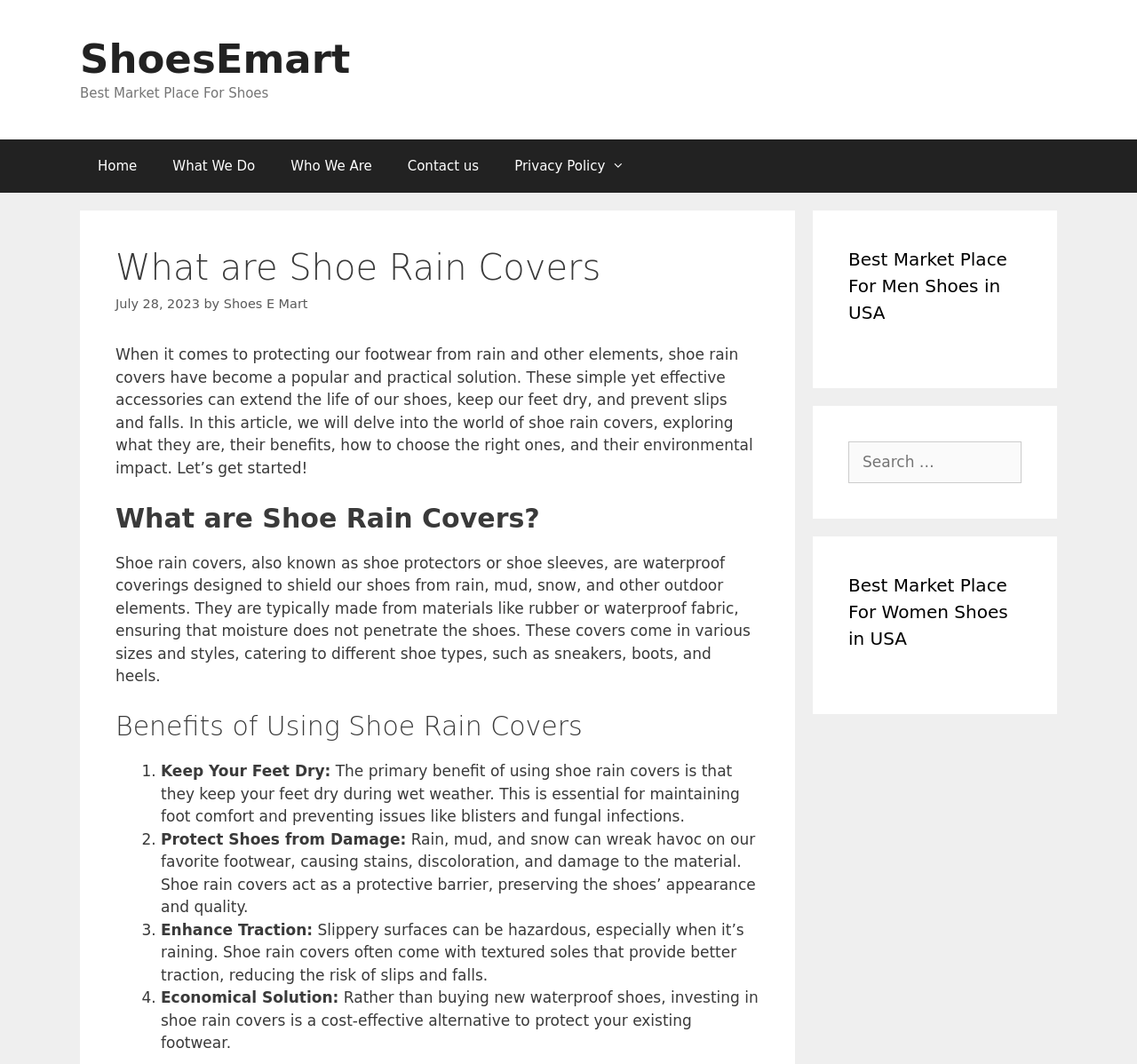Please provide a brief answer to the following inquiry using a single word or phrase:
What type of materials are shoe rain covers typically made of?

Rubber or waterproof fabric